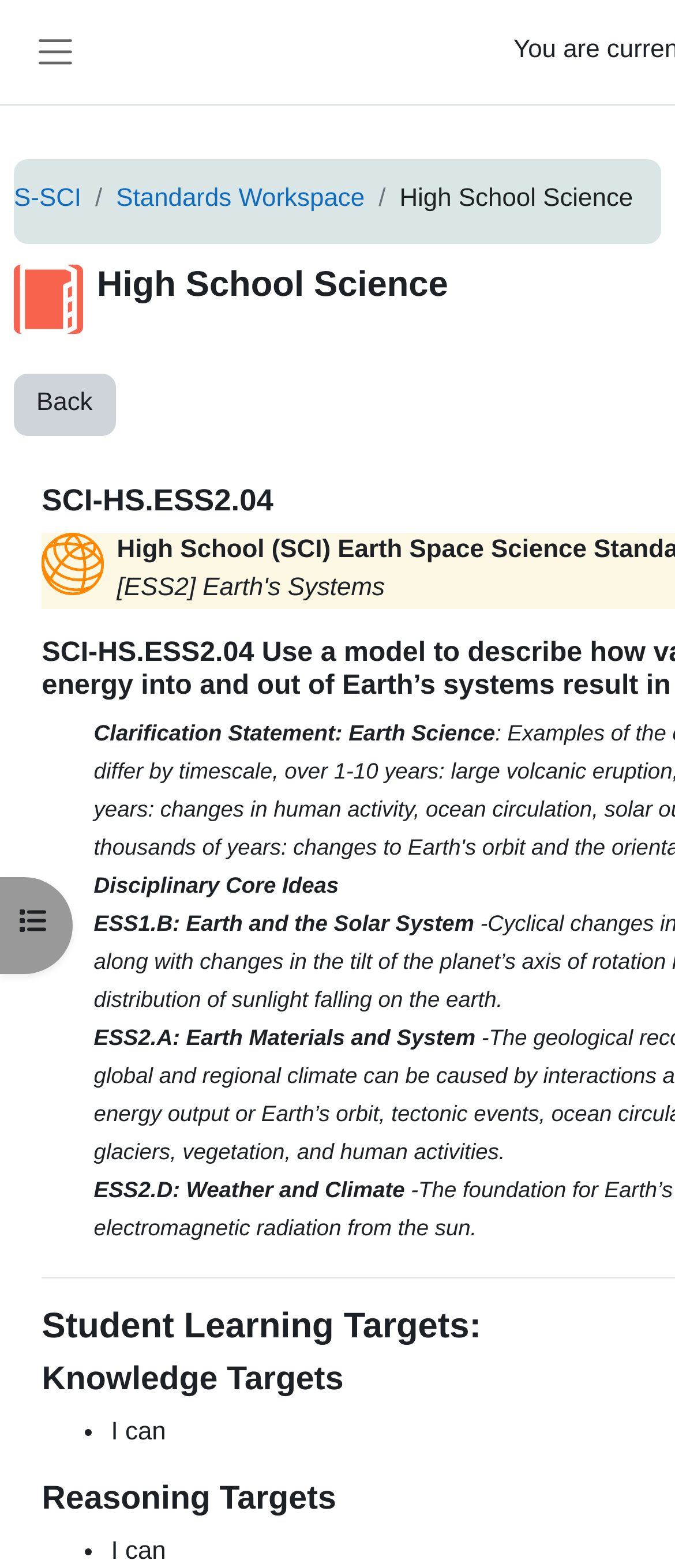Refer to the image and provide a thorough answer to this question:
What is the topic of the clarification statement?

I found the clarification statement by looking at the static text elements. The static text element with the text 'Clarification Statement:' is followed by another static text element with the text 'Earth Science', which suggests that the clarification statement is about Earth Science.